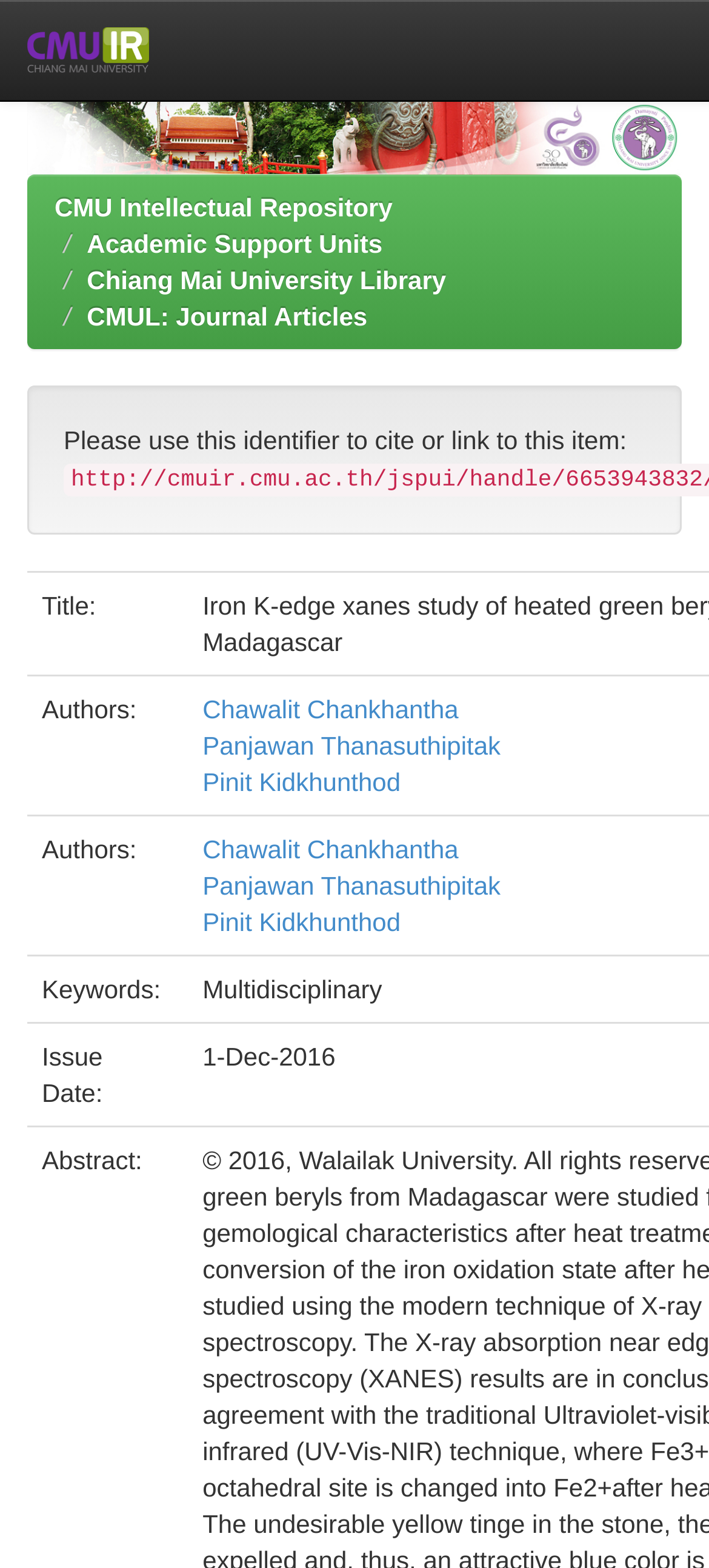Identify the bounding box coordinates of the section that should be clicked to achieve the task described: "View contact information".

None